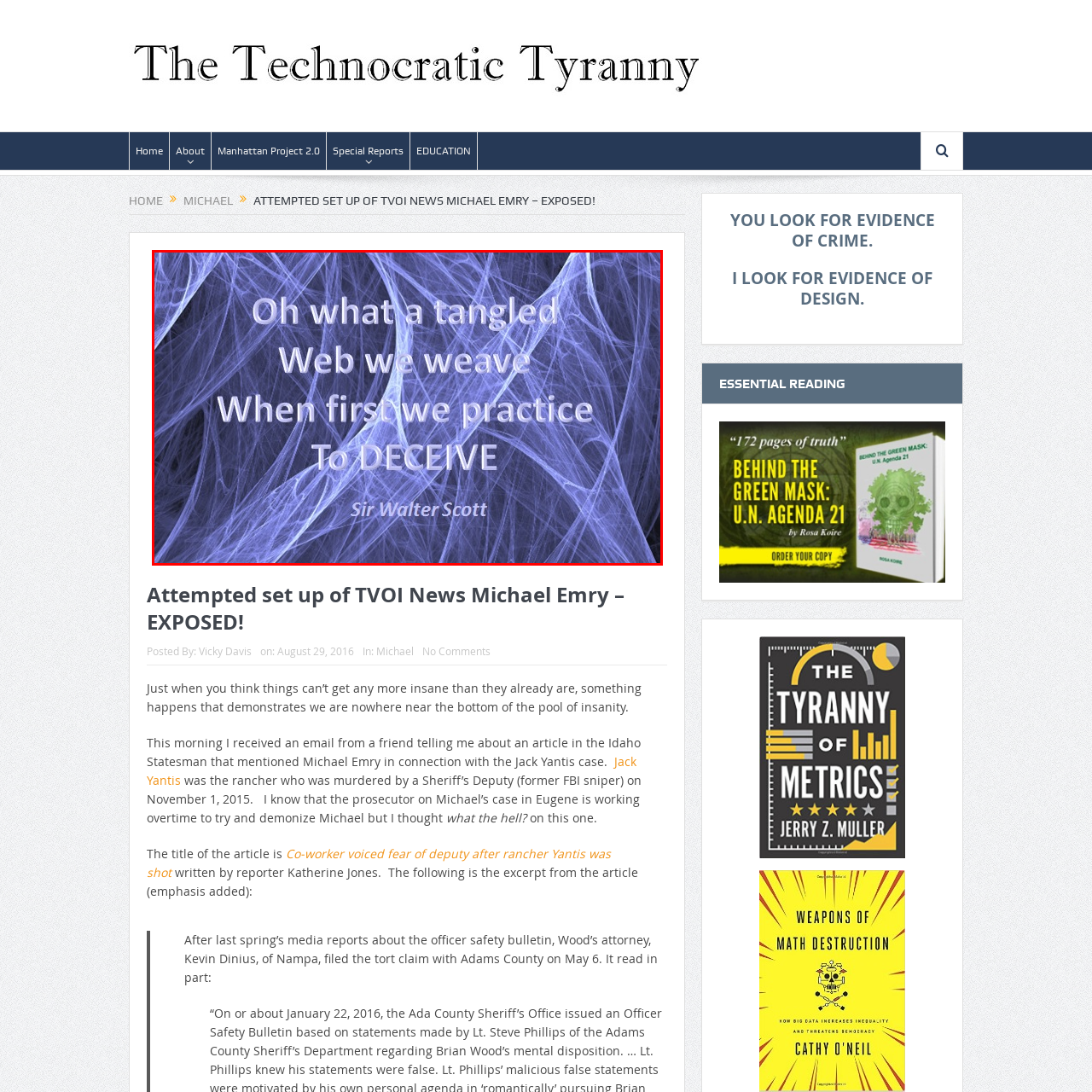Please examine the section highlighted with a blue border and provide a thorough response to the following question based on the visual information: 
What is the theme of the quote?

The quote 'Oh what a tangled Web we weave When first we practice To DECEIVE' highlights the themes of deception and complexity in human interactions, as stated in the caption.